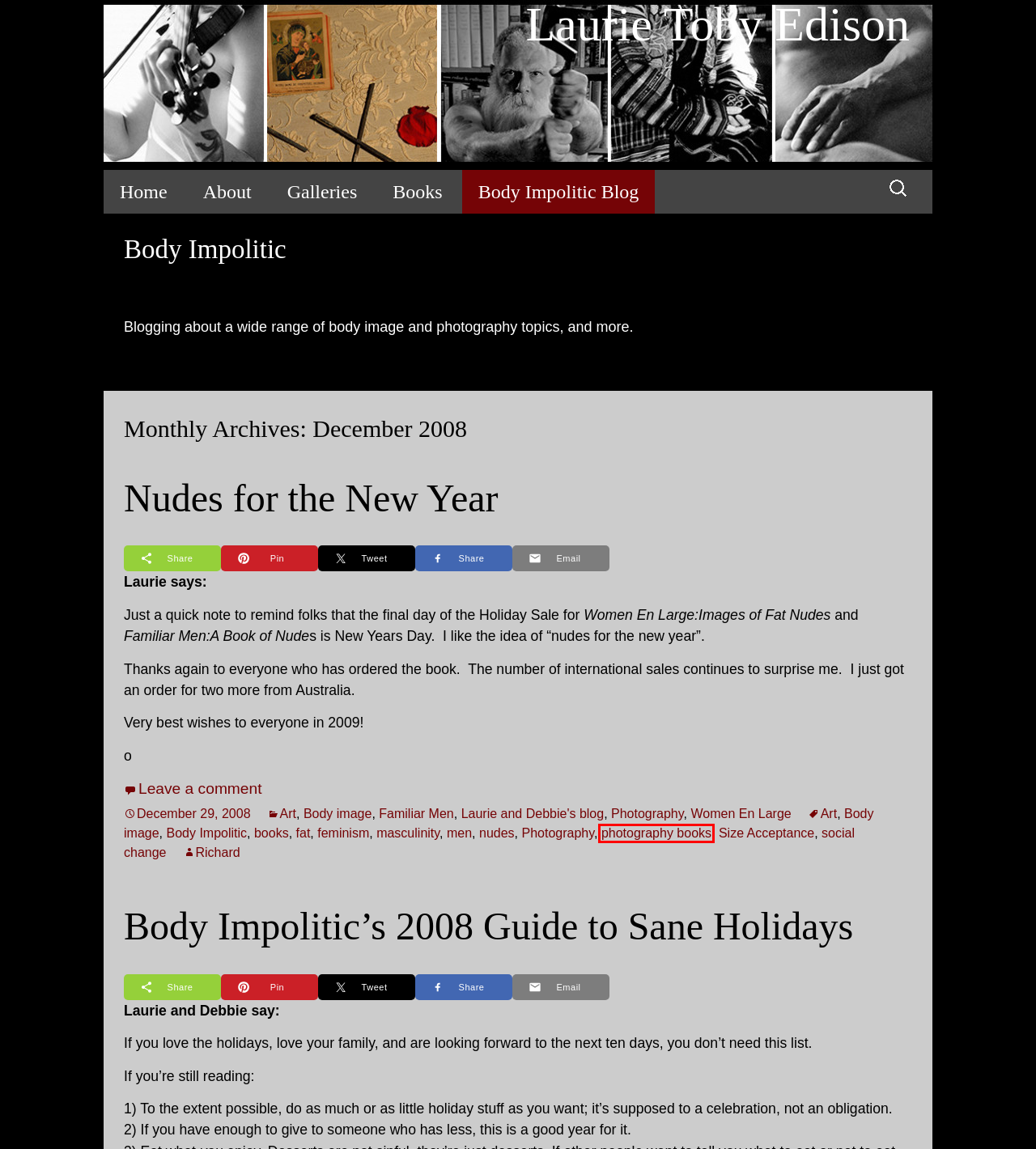You are provided a screenshot of a webpage featuring a red bounding box around a UI element. Choose the webpage description that most accurately represents the new webpage after clicking the element within the red bounding box. Here are the candidates:
A. Art | Laurie Toby Edison
B. Laurie Toby Edison - Other Works
C. Nudes for the New Year | Laurie Toby Edison
D. photography books | Laurie Toby Edison
E. Laurie and Debbie’s blog | Laurie Toby Edison
F. Laurie Toby Edison - Familiar Men
G. Laurie Toby Edison - Collaborators
H. Laurie Toby Edison - Intro

D